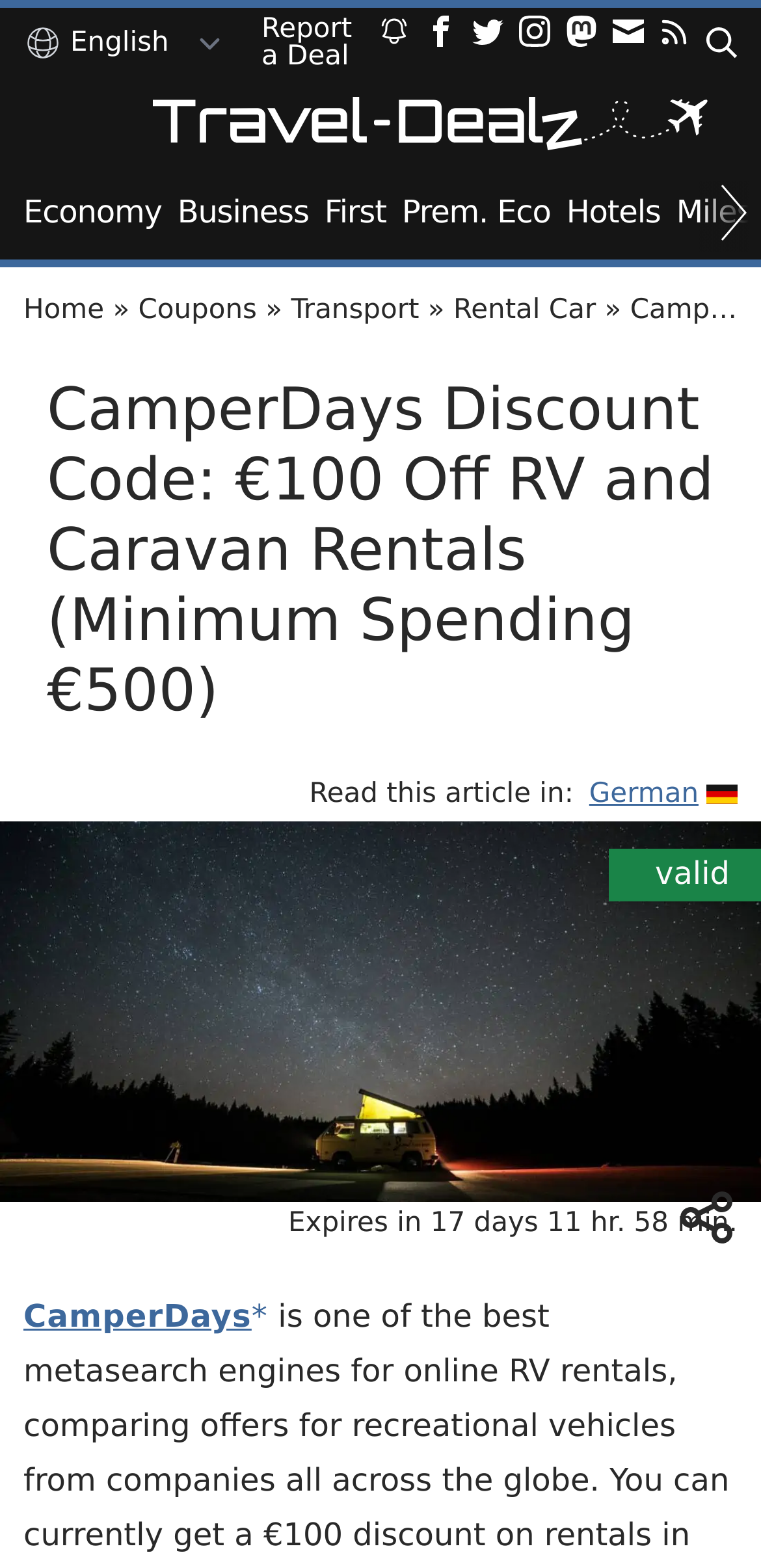Please identify the bounding box coordinates of the region to click in order to complete the given instruction: "Read the article in German". The coordinates should be four float numbers between 0 and 1, i.e., [left, top, right, bottom].

[0.774, 0.494, 0.918, 0.519]